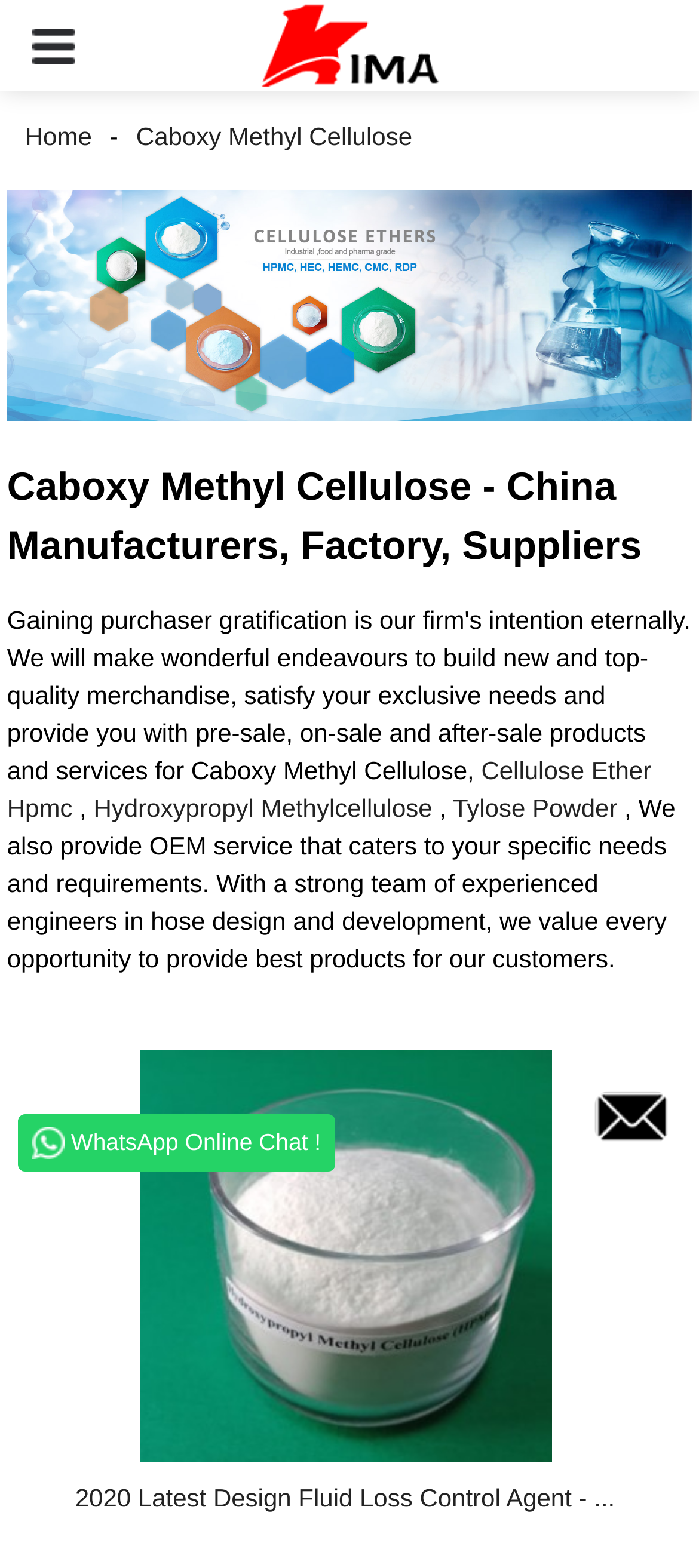Using the details from the image, please elaborate on the following question: How many links are on the top navigation bar?

I can see that there are two links 'Home' and 'Caboxy Methyl Cellulose' on the top navigation bar, which are located near the top of the webpage with small y1 and y2 coordinates.